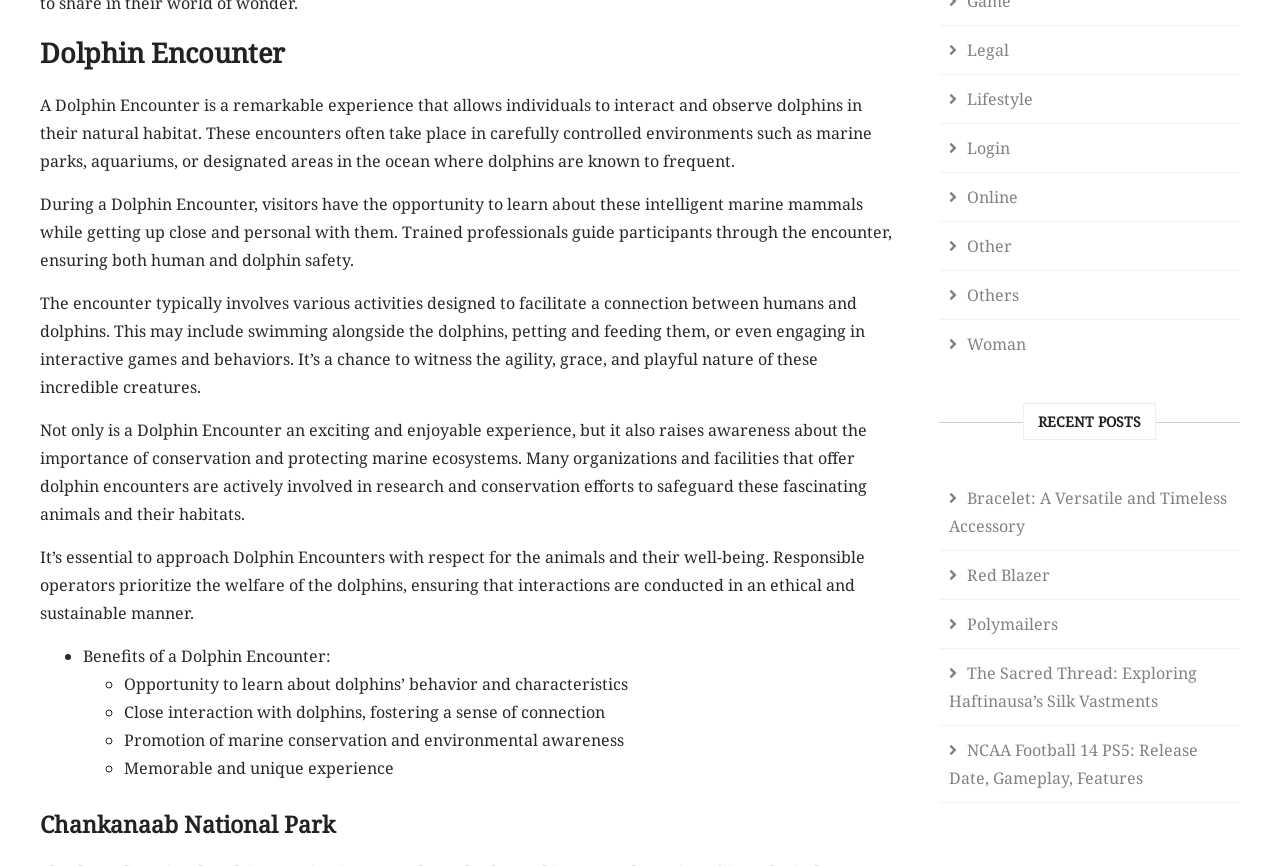Extract the bounding box for the UI element that matches this description: "Home".

None